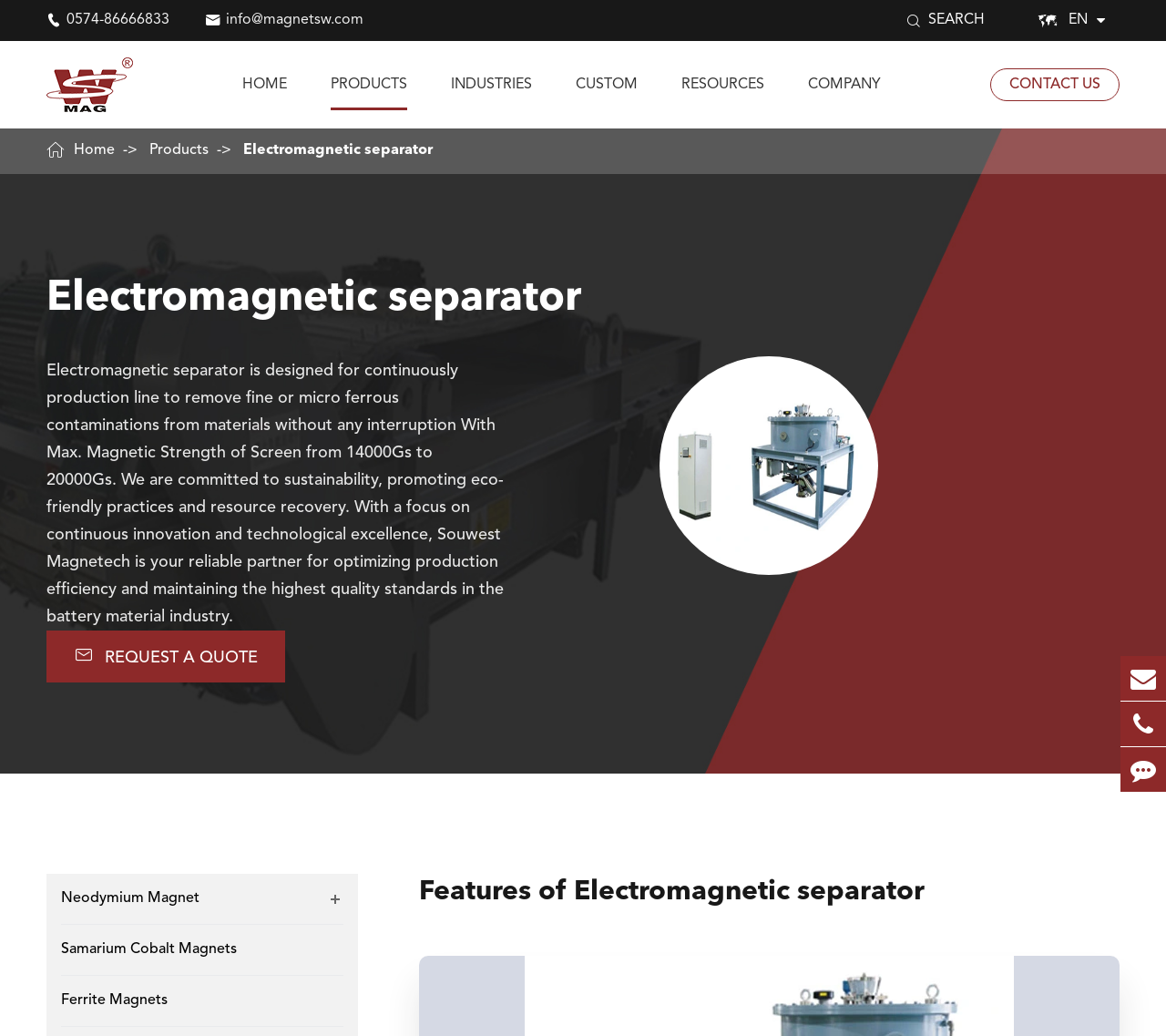Please provide a one-word or phrase answer to the question: 
What is the company name?

NINGBO SOUWEST MAGNETECH DEVELOPMENT CO.,LTD.